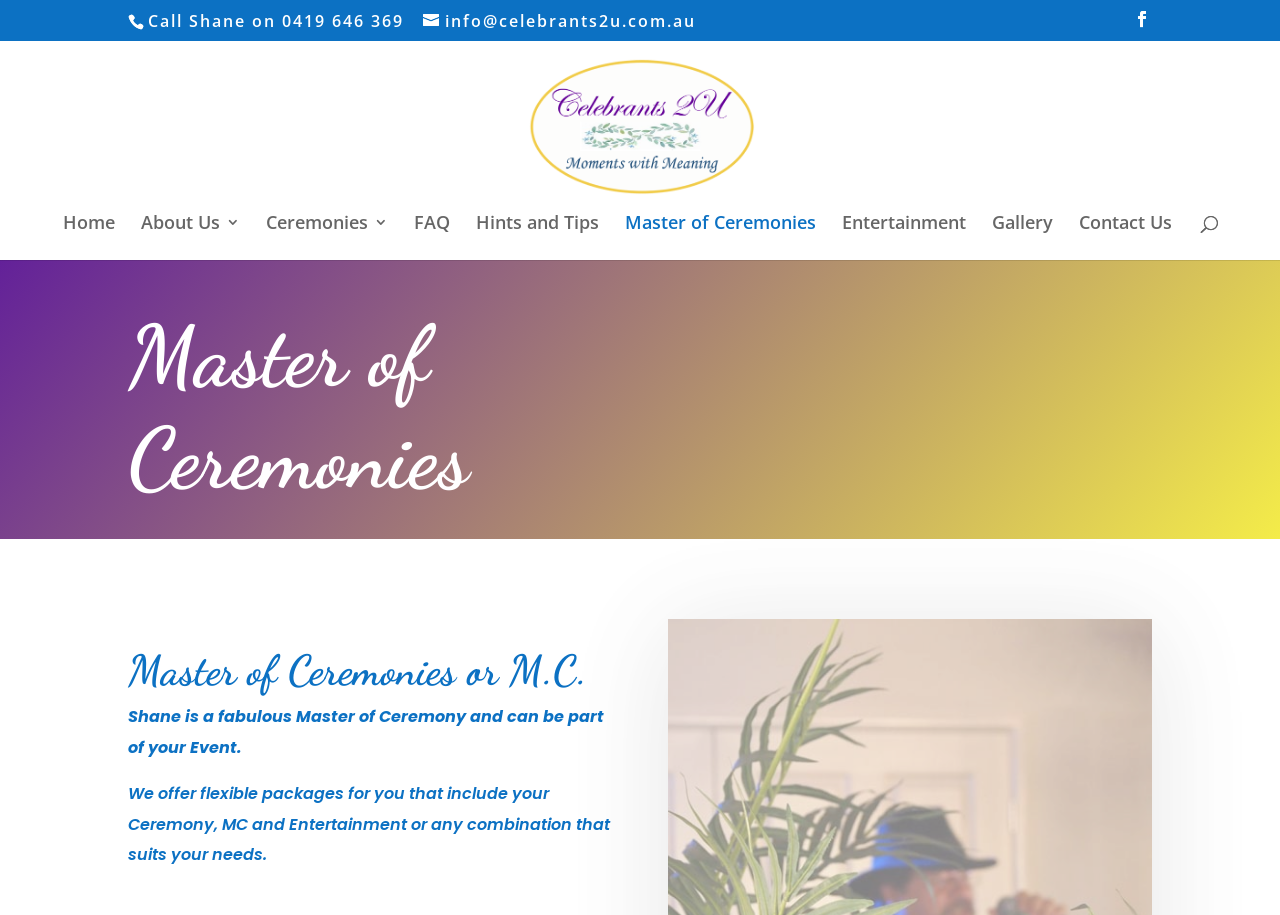Present a detailed account of what is displayed on the webpage.

The webpage is about Master of Ceremony services for weddings and planned events. At the top left, there is a phone number "Call Shane on 0419 646 369" and an email address "info@celebrants2u.com.au" next to it. On the top right, there is a social media icon. Below these, there is a logo of "Celebrants2U" with an image. 

The main navigation menu is located below the logo, consisting of 9 links: "Home", "About Us 3", "Ceremonies 3", "FAQ", "Hints and Tips", "Master of Ceremonies", "Entertainment", "Gallery", and "Contact Us". 

Below the navigation menu, there is a search box that spans across the page. The main content of the page is divided into sections. The first section has a heading "Master of Ceremonies" and a brief description of Shane's Master of Ceremony services. 

The second section has a heading "Master of Ceremonies or M.C." and a paragraph describing the services offered, including flexible packages for ceremonies, MC, and entertainment. The third section has an empty heading, but no content is provided.